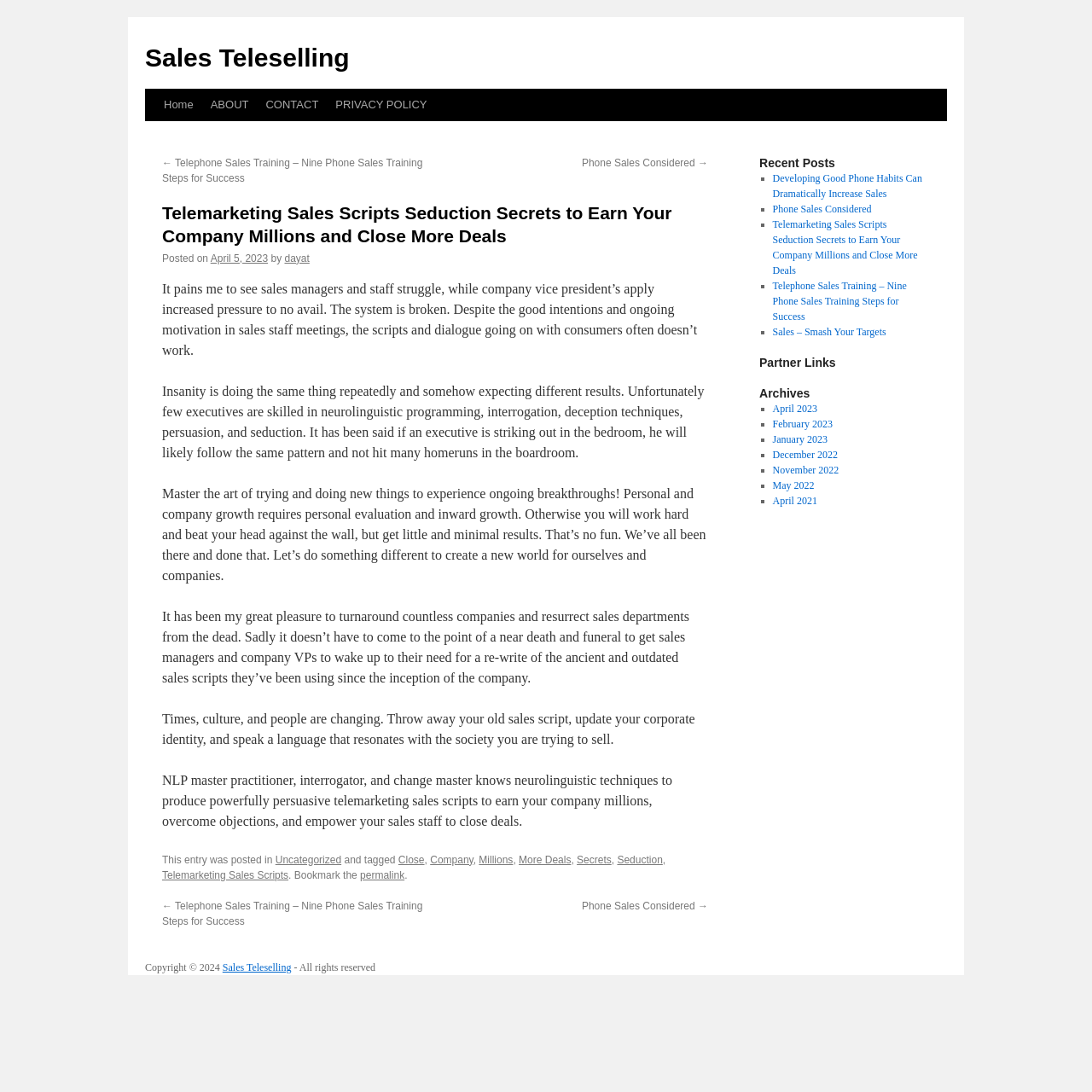What is the author of the post?
Using the image, provide a detailed and thorough answer to the question.

I found the author of the post by looking at the text 'by' and the subsequent link 'dayat'.